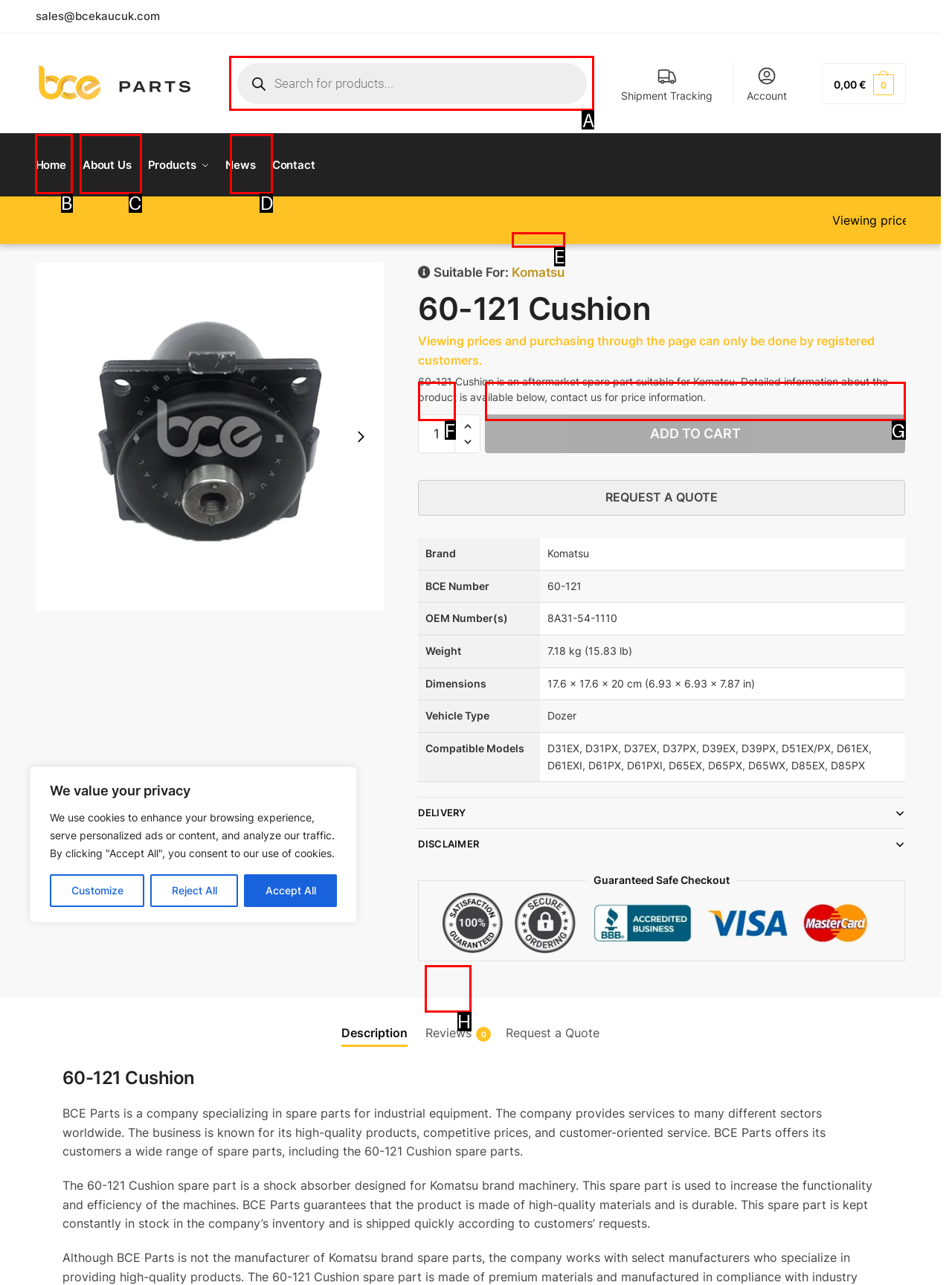Decide which letter you need to select to fulfill the task: Search for products
Answer with the letter that matches the correct option directly.

A